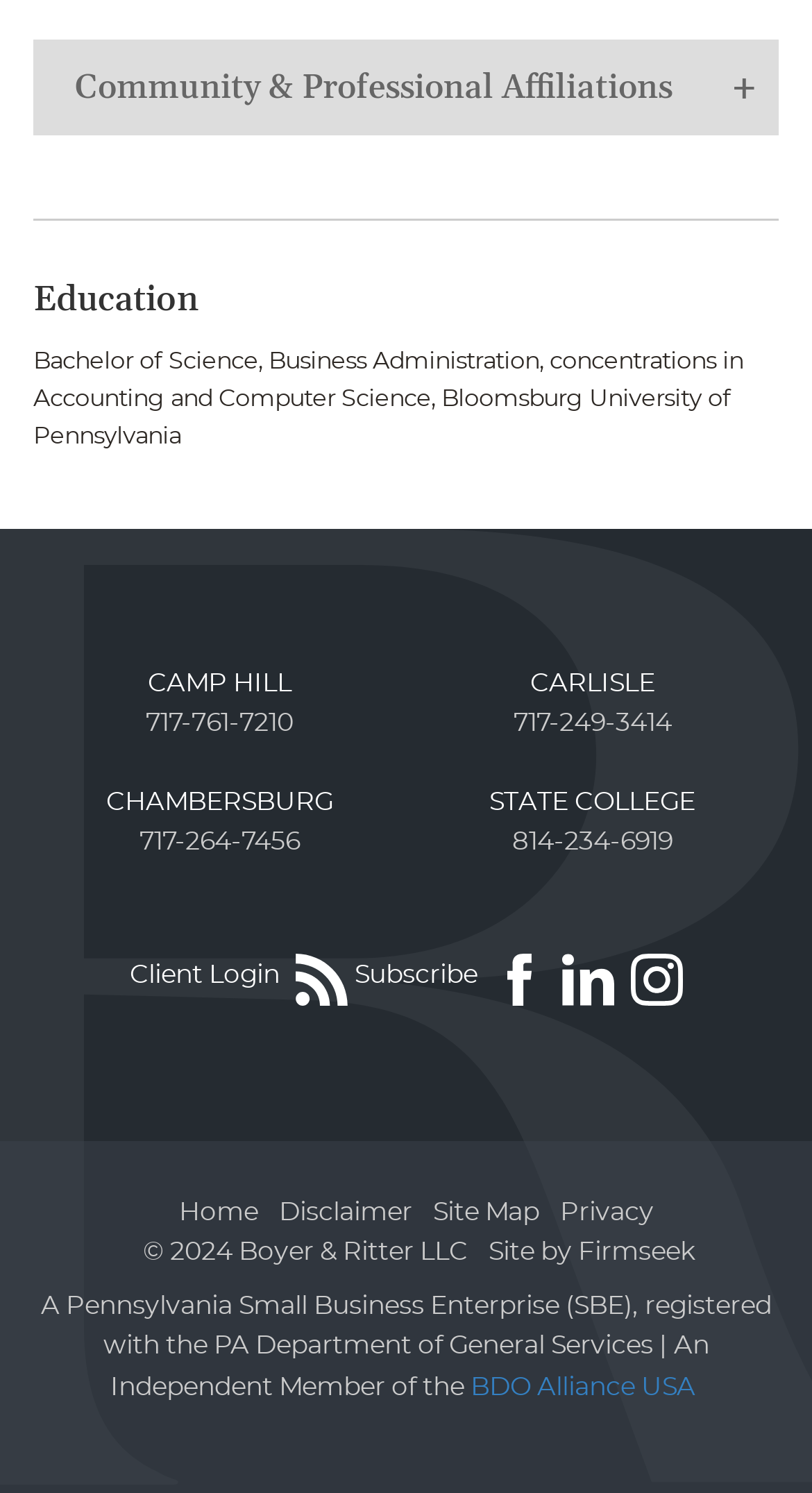What is the phone number of the CHAMBERSBURG office?
From the image, respond with a single word or phrase.

717-264-7456